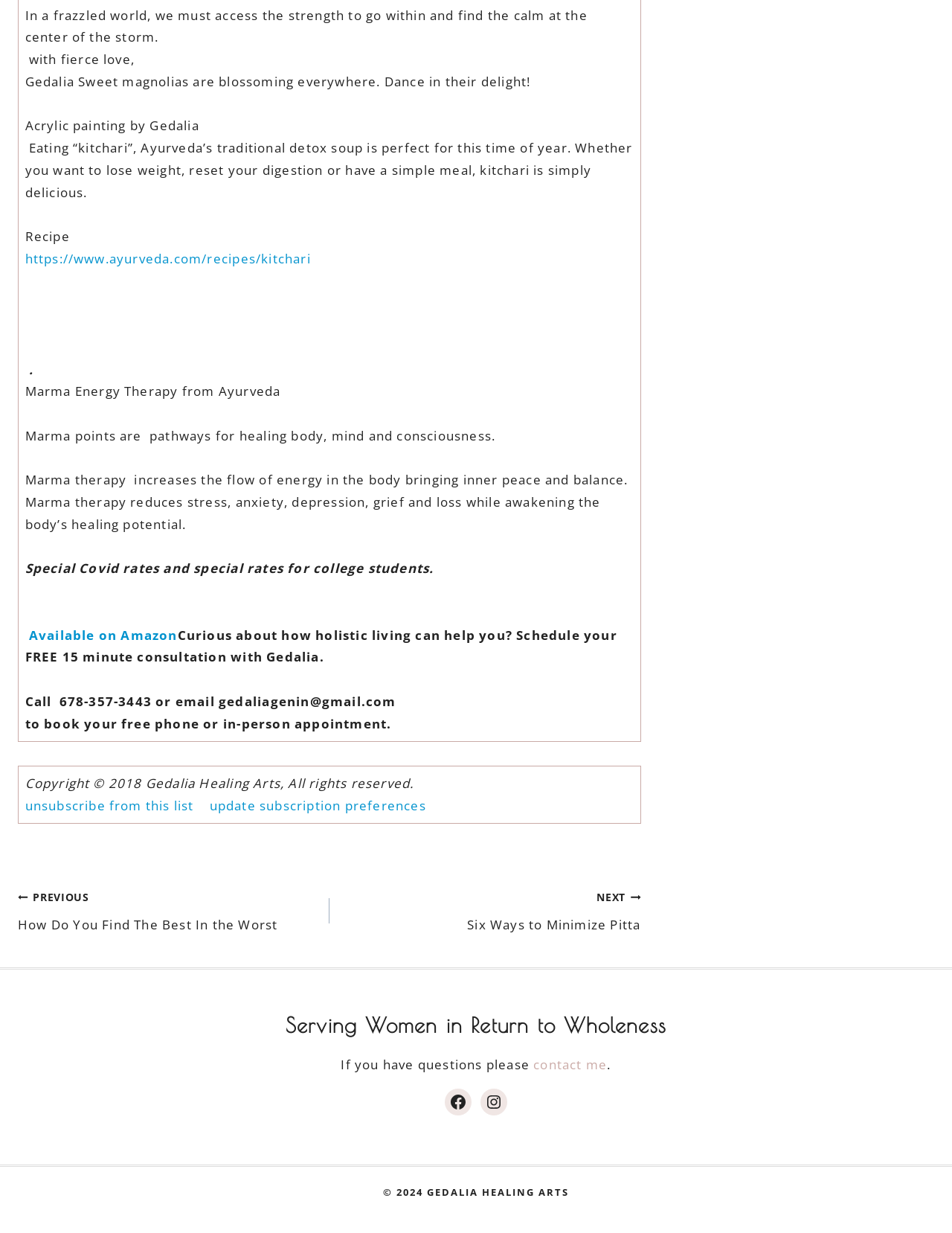Extract the bounding box coordinates for the described element: "Available on Amazon". The coordinates should be represented as four float numbers between 0 and 1: [left, top, right, bottom].

[0.03, 0.508, 0.186, 0.522]